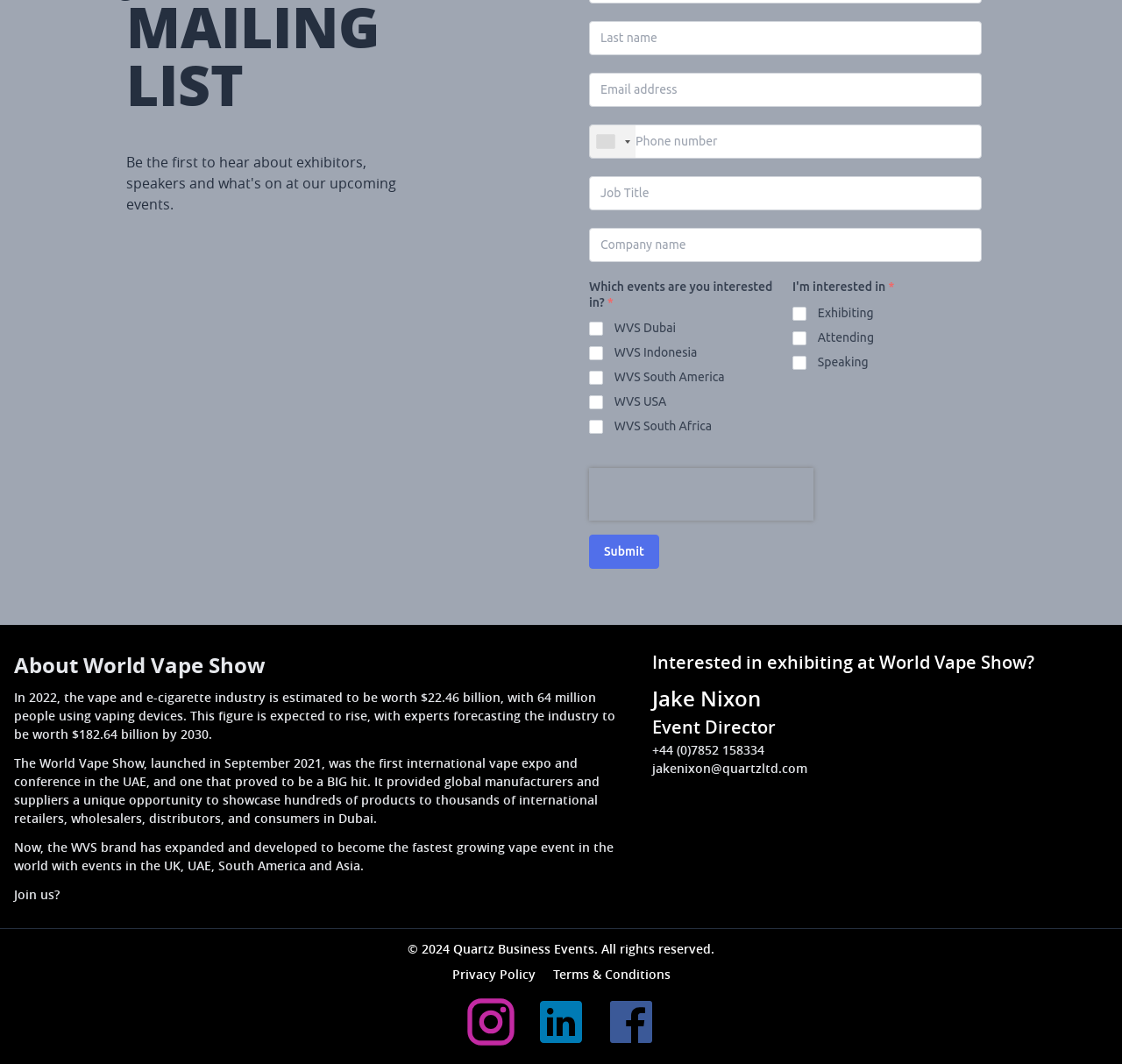Identify the bounding box of the UI element that matches this description: "aria-label="Instagram" title="Instagram"".

[0.412, 0.934, 0.462, 0.987]